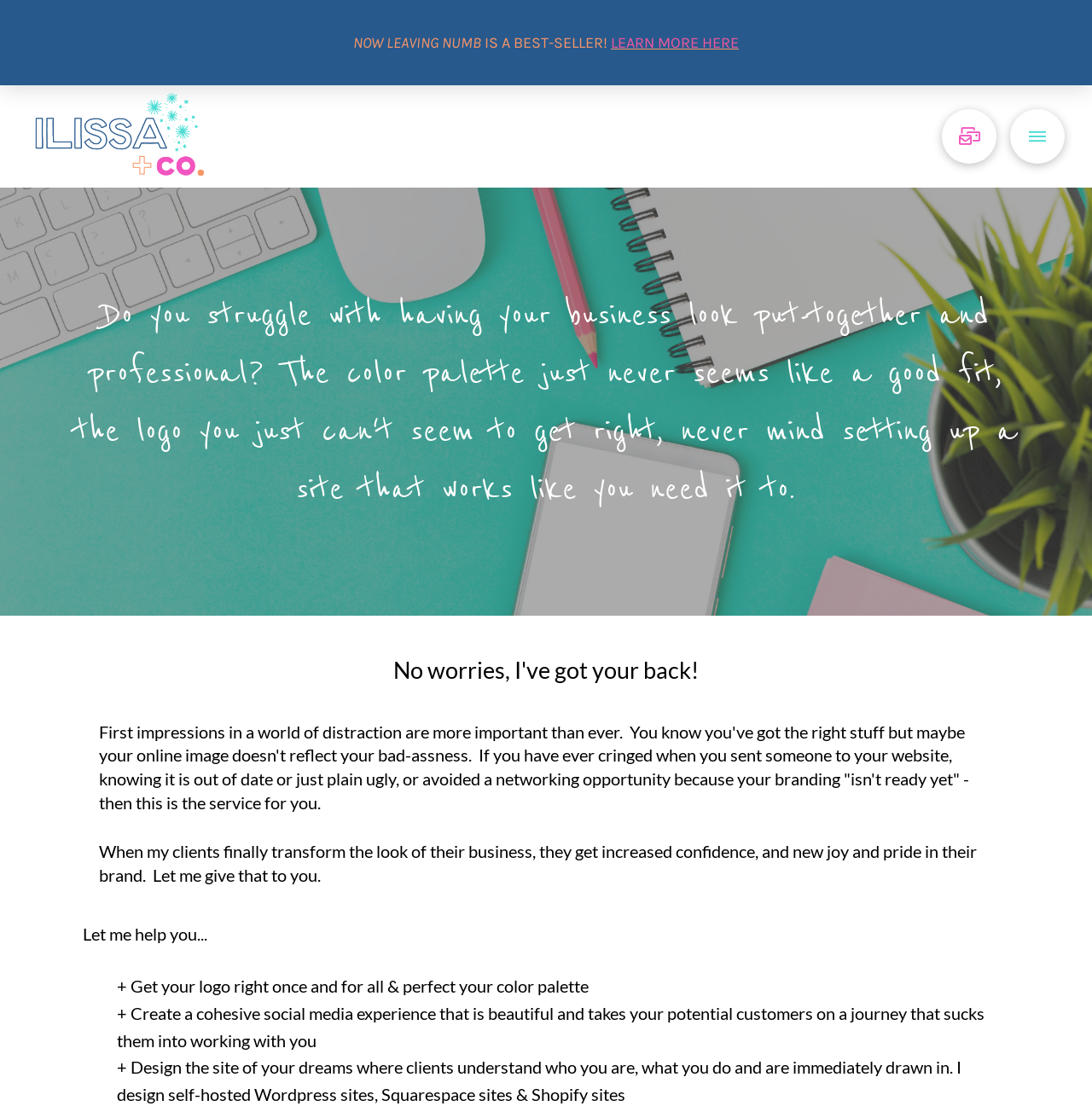Identify the bounding box for the element characterized by the following description: "Learn More Here".

[0.559, 0.03, 0.677, 0.047]